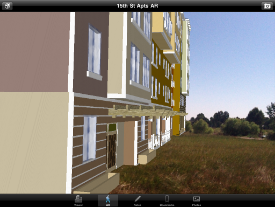Can users interact with the building model?
From the image, provide a succinct answer in one word or a short phrase.

Yes